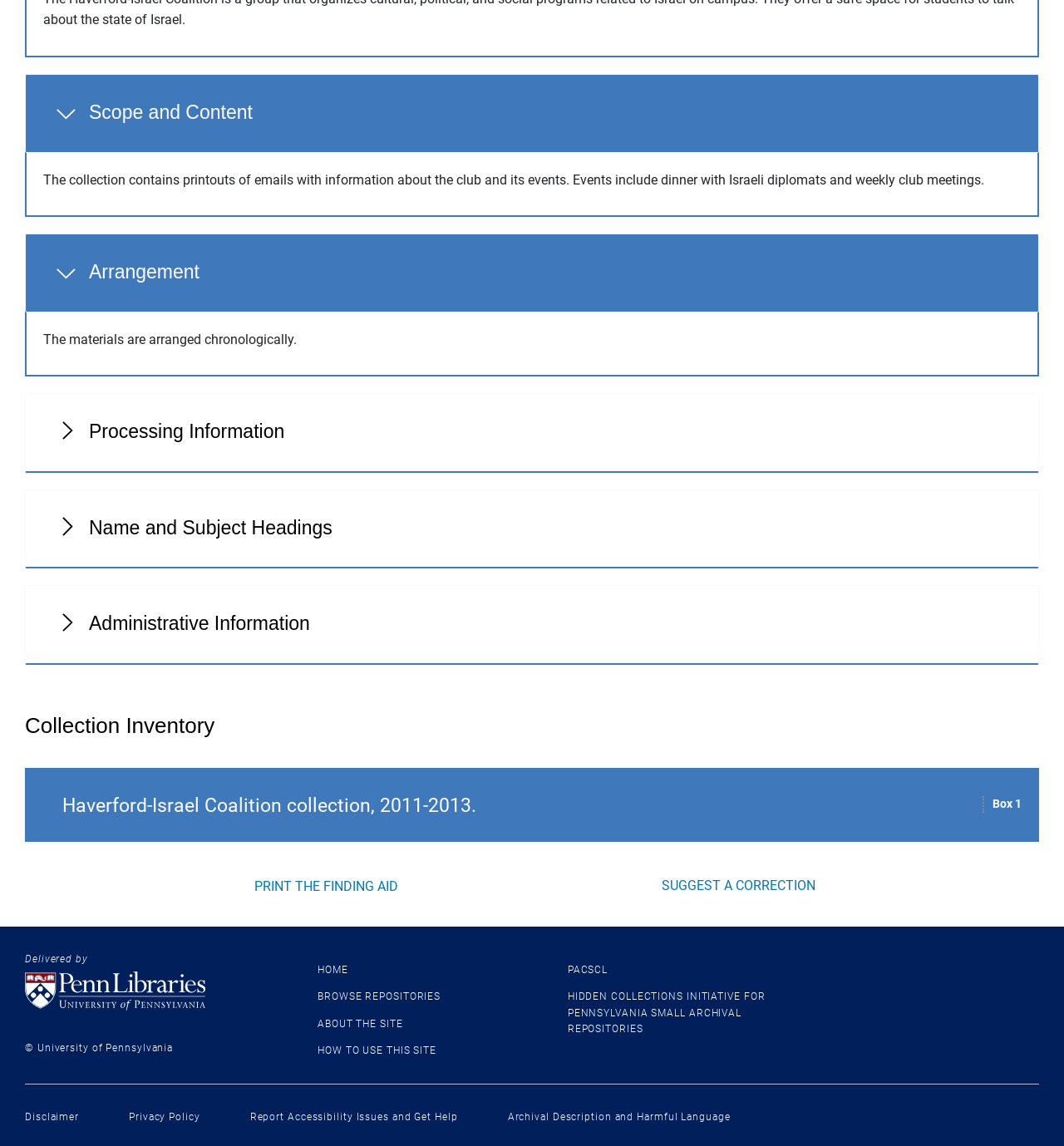Refer to the screenshot and give an in-depth answer to this question: What is the purpose of the 'Collection Inventory' section?

The 'Collection Inventory' section appears to list the contents of the collection, including 'Box 1', suggesting that its purpose is to provide an inventory of the collection's contents.